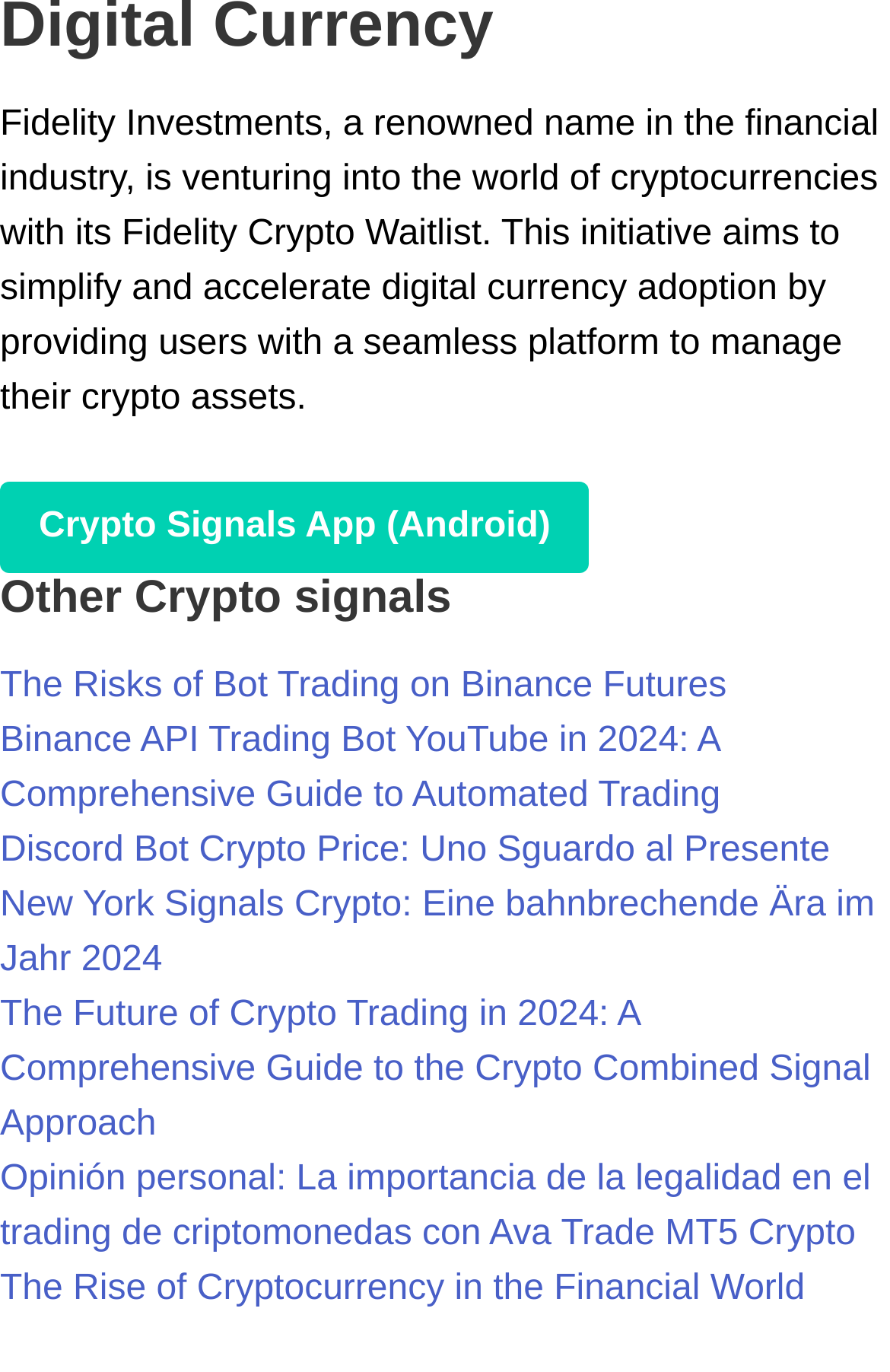What type of content is available on the webpage?
Please answer the question with as much detail as possible using the screenshot.

By analyzing the titles of the links on the webpage, I found that the webpage contains a list of crypto-related articles, including topics such as crypto signals, bot trading, and the future of crypto trading.